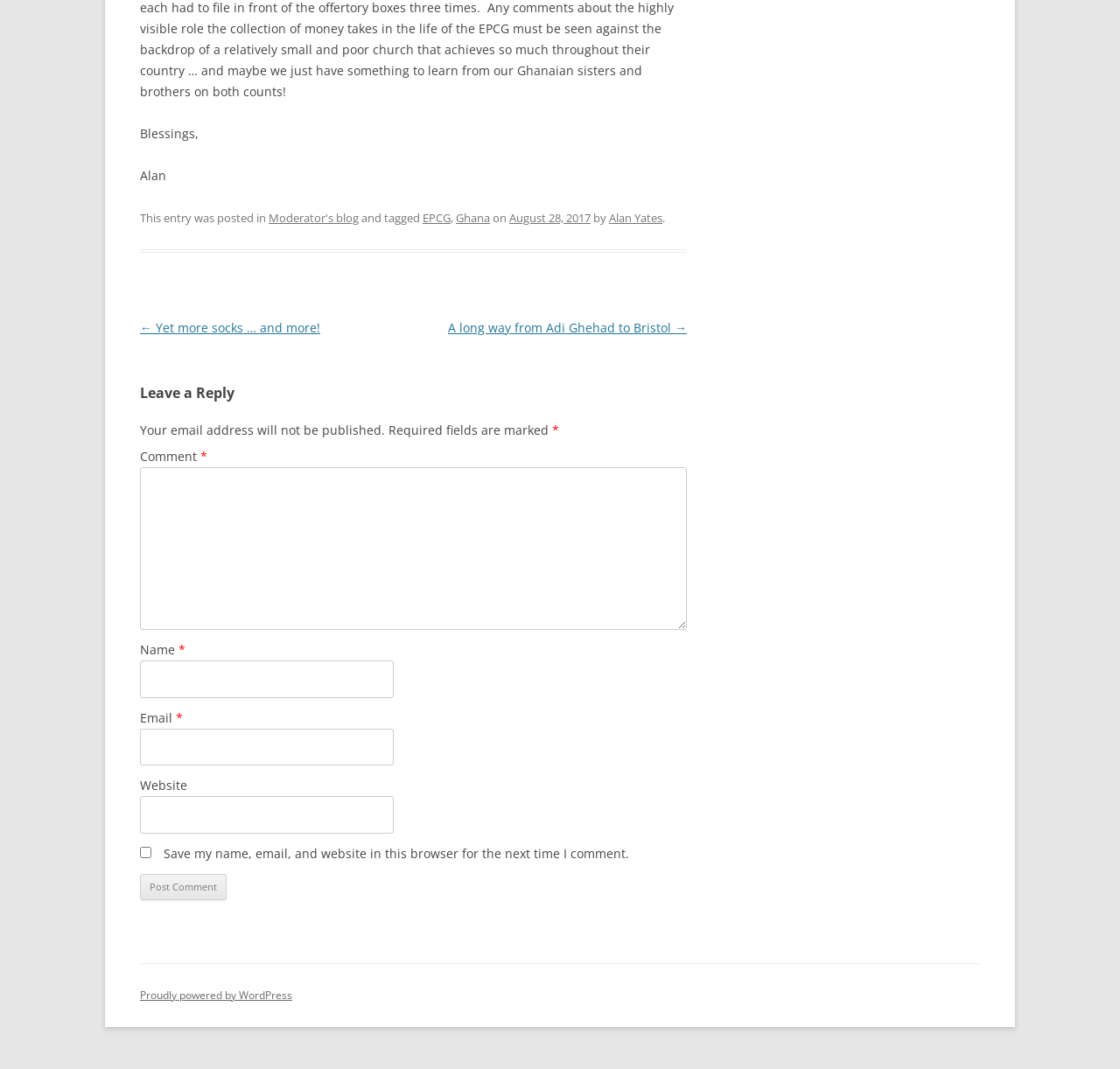What is the name of the platform powering the website?
Make sure to answer the question with a detailed and comprehensive explanation.

The name of the platform powering the website can be found at the bottom of the page, where it says 'Proudly powered by WordPress'.